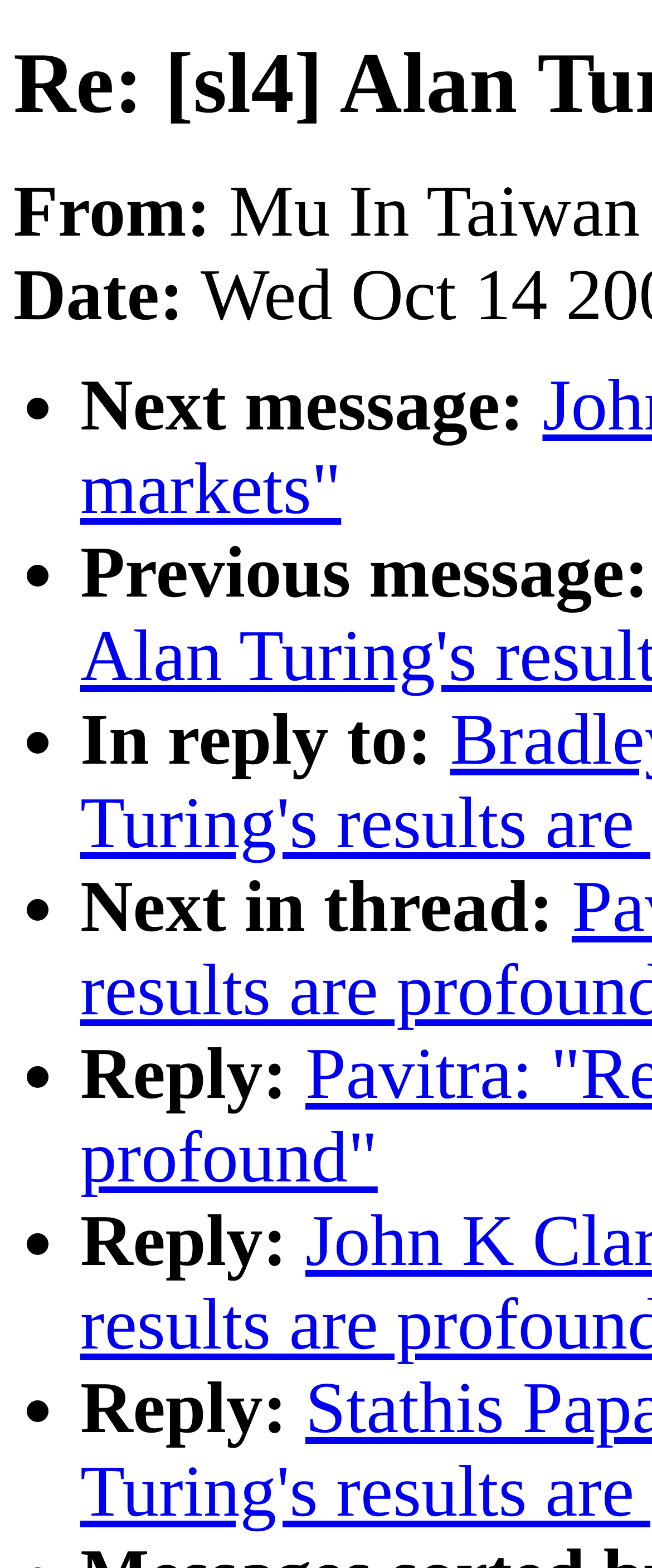Using the elements shown in the image, answer the question comprehensively: What is the label for the previous message?

I found the label 'Previous message:' below the 'From:' label, which suggests that it is a navigation option to access the previous message.